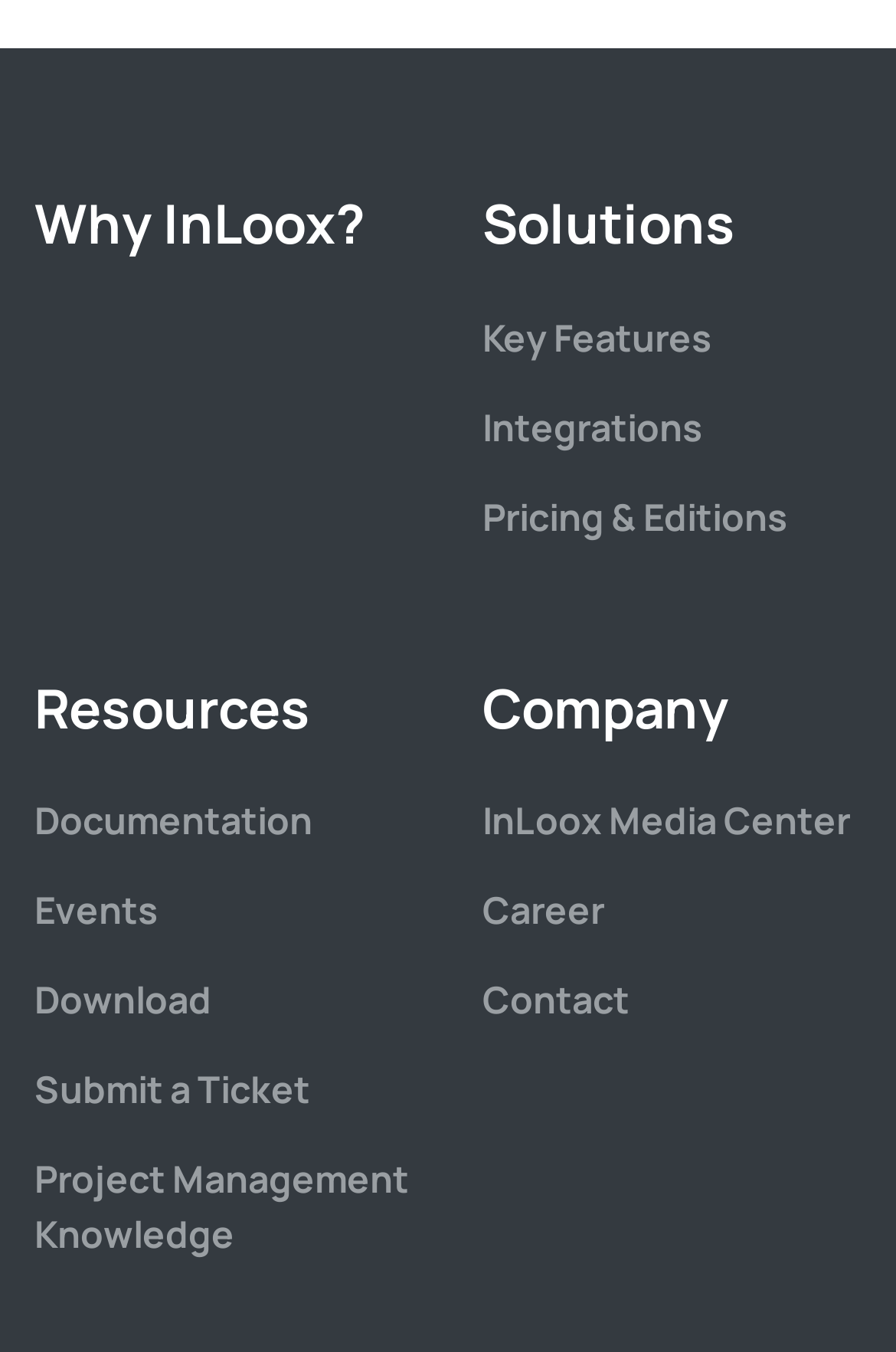Specify the bounding box coordinates of the area that needs to be clicked to achieve the following instruction: "Learn about InLoox's key features".

[0.538, 0.231, 0.795, 0.268]